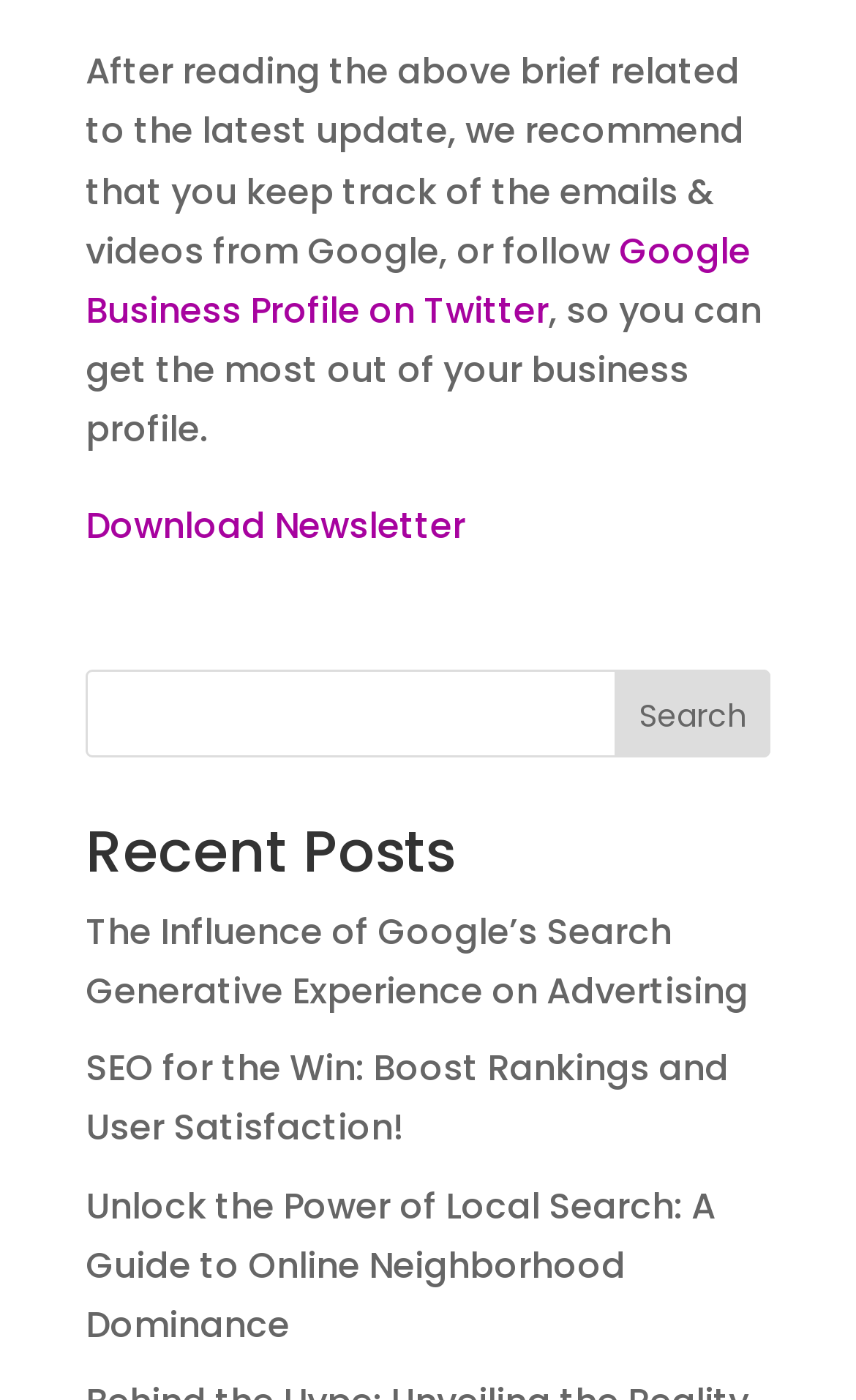What is the purpose of the search box?
Look at the screenshot and provide an in-depth answer.

The search box is located at the top of the webpage, and it allows users to search the website for specific content. The search button is labeled as 'Search', indicating its purpose.